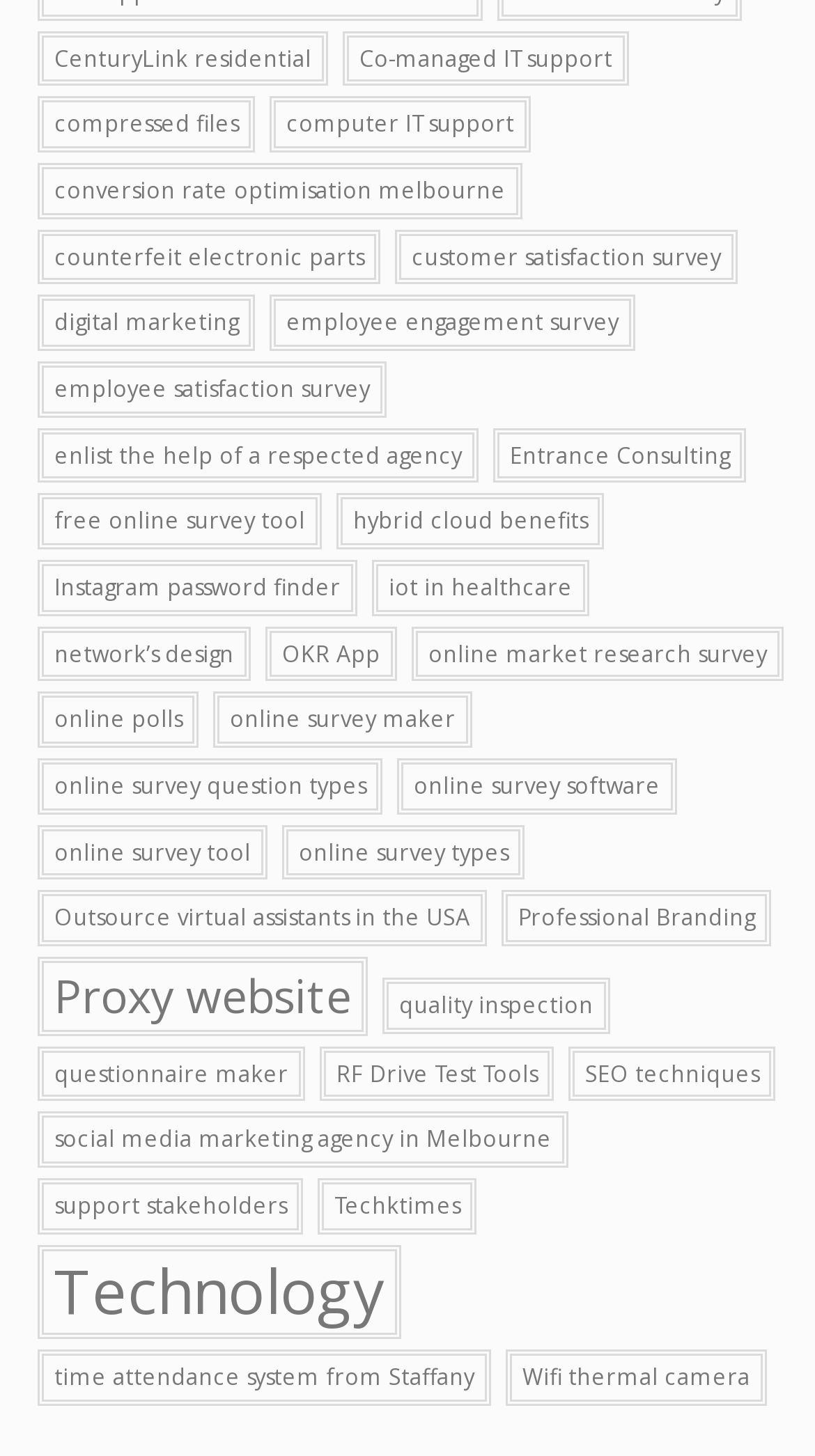Using the provided element description: "Technology", identify the bounding box coordinates. The coordinates should be four floats between 0 and 1 in the order [left, top, right, bottom].

[0.046, 0.855, 0.492, 0.92]